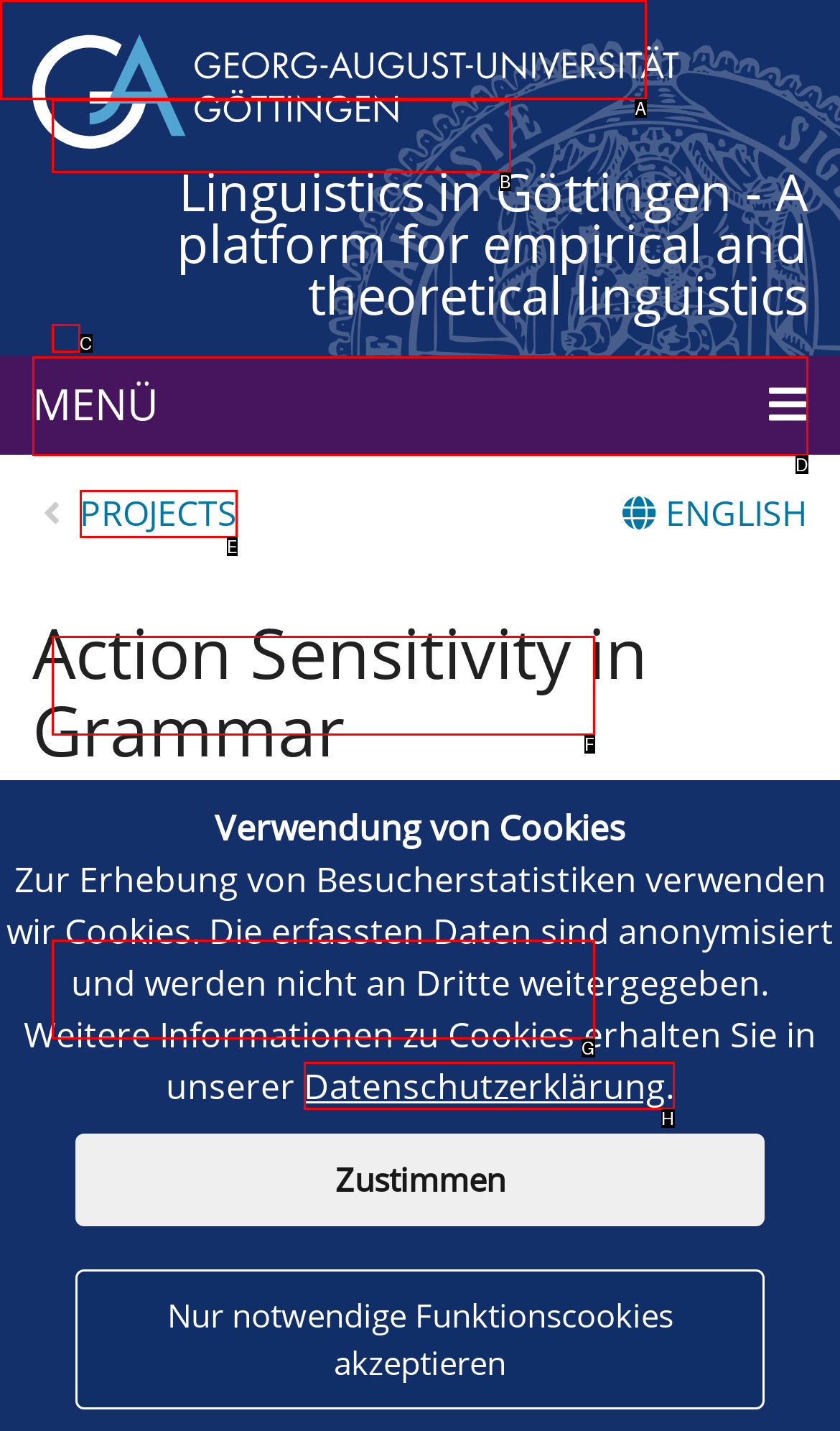Choose the option that aligns with the description: name="query"
Respond with the letter of the chosen option directly.

B